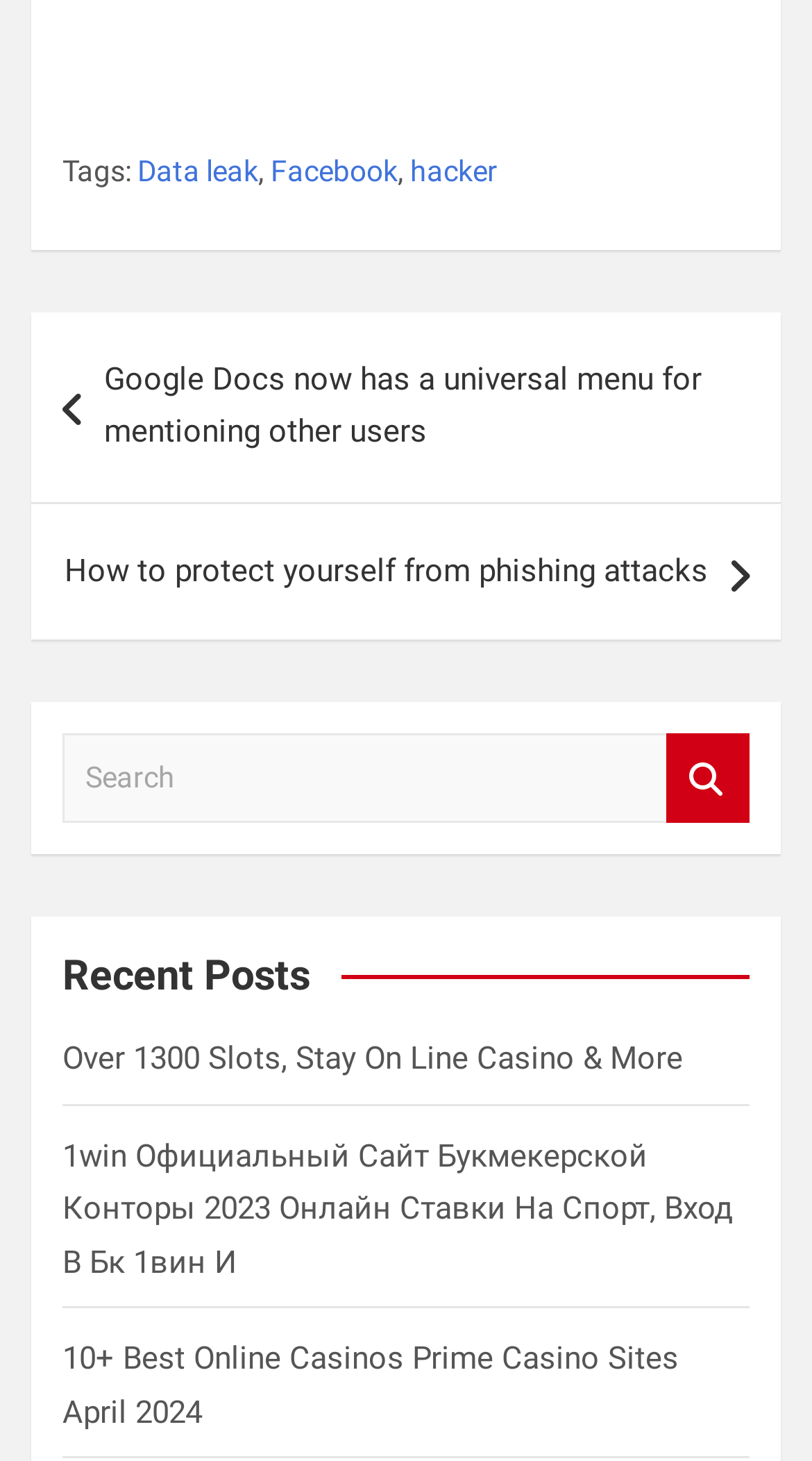What is the first post navigation link?
Using the image, give a concise answer in the form of a single word or short phrase.

Google Docs now has a universal menu for mentioning other users